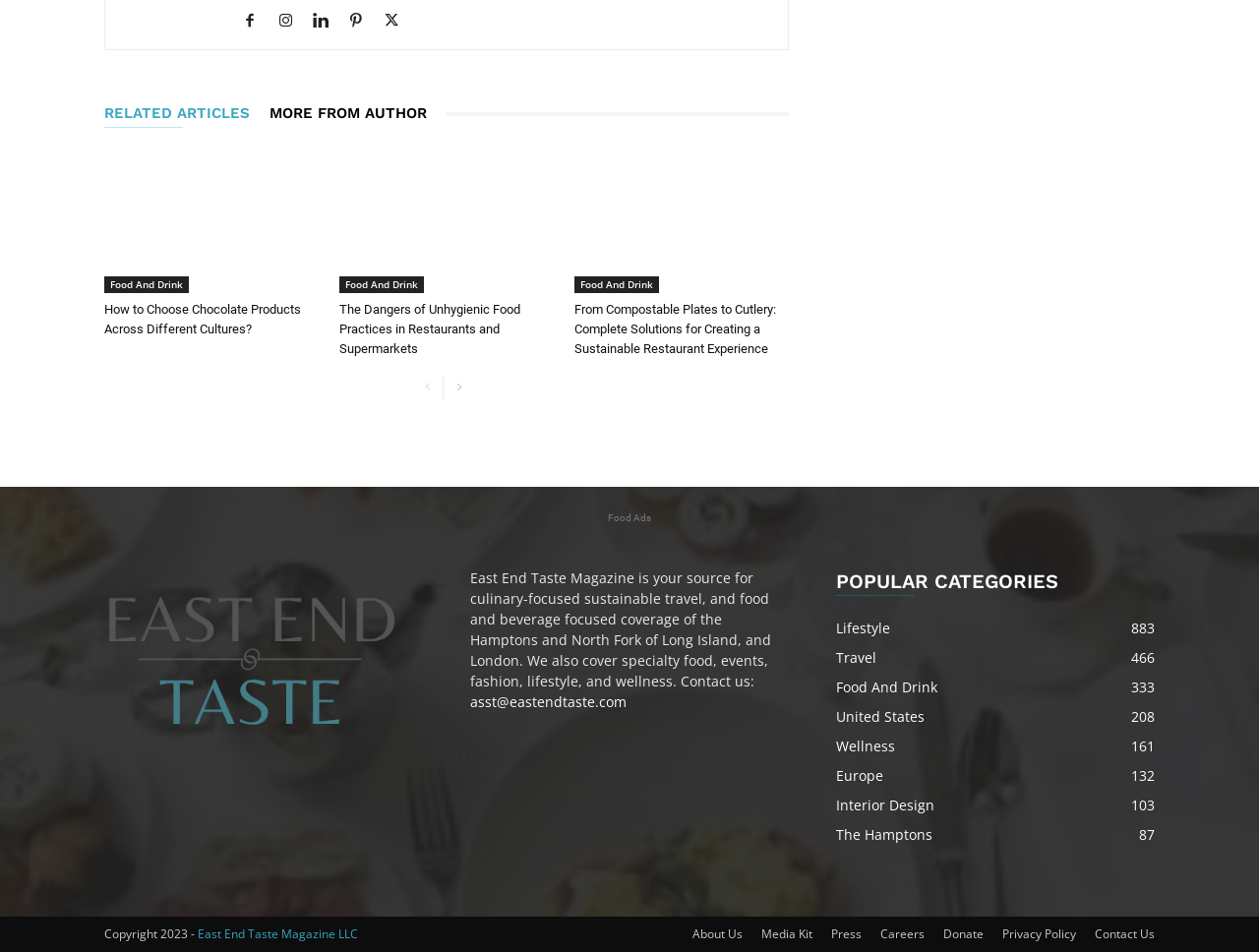Determine the bounding box coordinates of the element's region needed to click to follow the instruction: "View 'How to Choose Chocolate Products Across Different Cultures?' article". Provide these coordinates as four float numbers between 0 and 1, formatted as [left, top, right, bottom].

[0.083, 0.317, 0.239, 0.353]